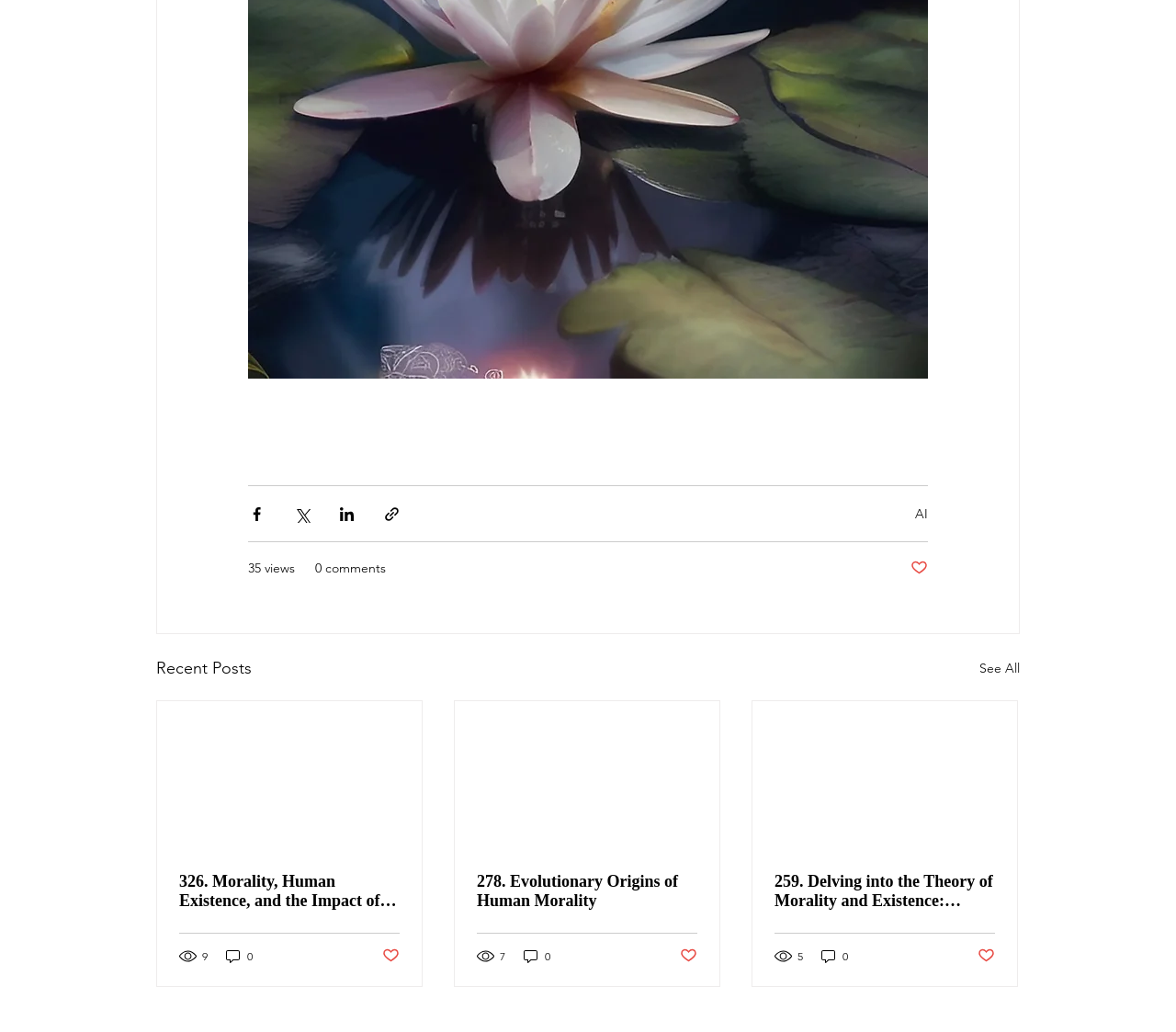Given the description of a UI element: "7", identify the bounding box coordinates of the matching element in the webpage screenshot.

[0.405, 0.918, 0.431, 0.935]